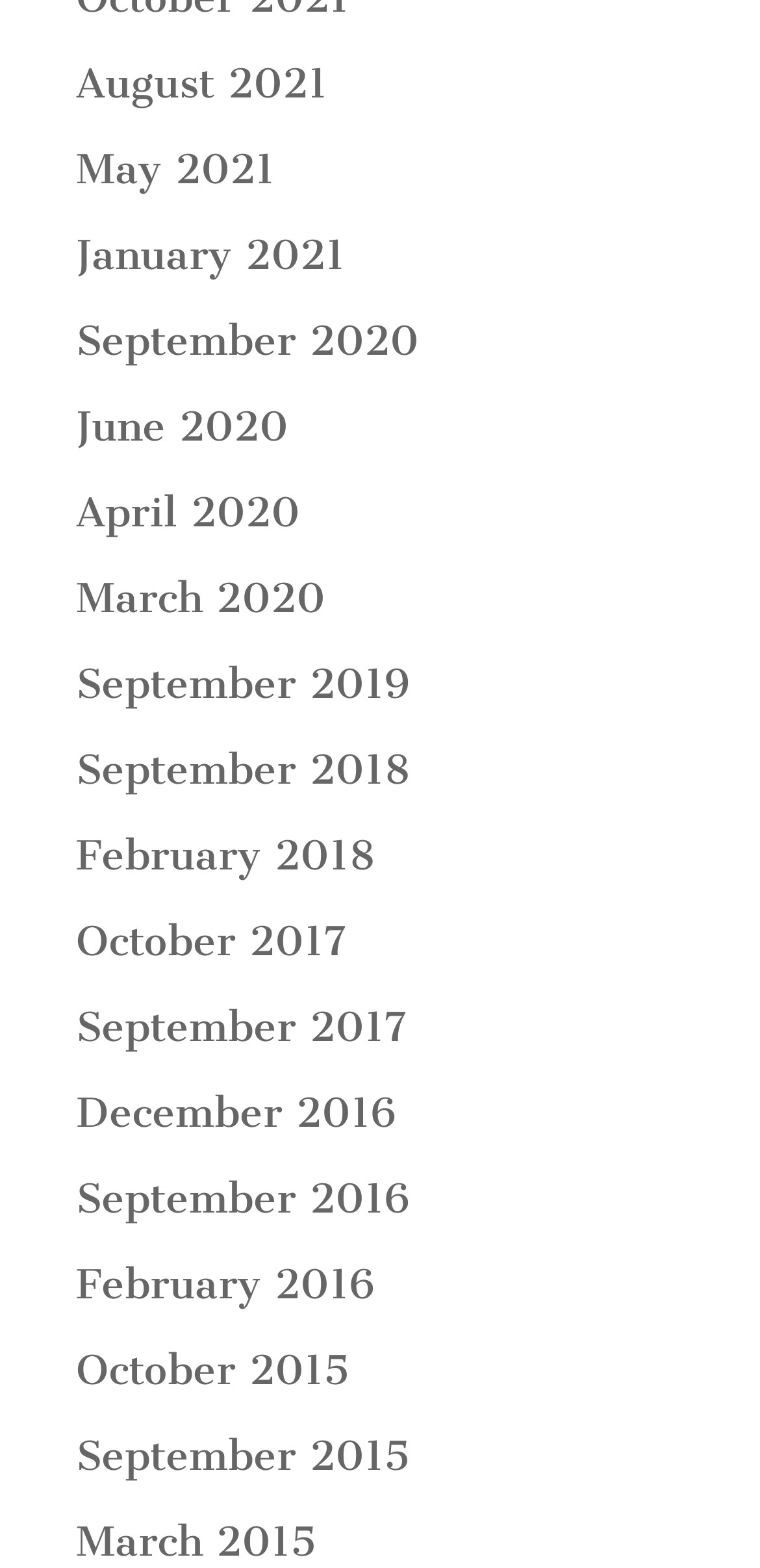Utilize the details in the image to give a detailed response to the question: What is the latest month listed for the year 2019?

I examined the list of links and found that the latest month listed for the year 2019 is September 2019, which is the 7th link from the top.